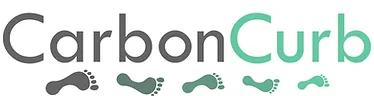What do the footprints beneath the brand name represent?
Using the details from the image, give an elaborate explanation to answer the question.

The caption explains that the playful footprints rendered in a lighter shade of green beneath the brand name reinforce the theme of personal impact on the planet, suggesting that individual actions can contribute to a larger goal of sustainability.